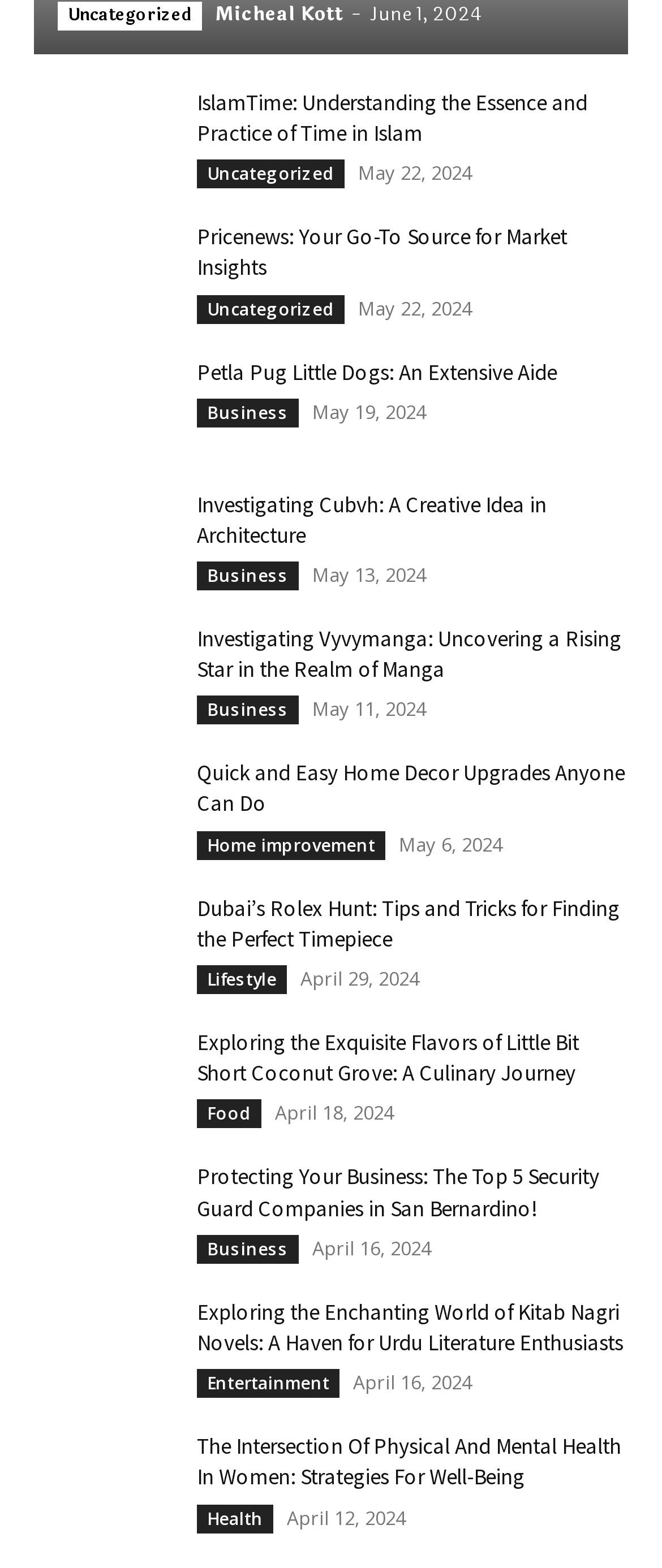Can you provide the bounding box coordinates for the element that should be clicked to implement the instruction: "Explore the article 'Investigating Cubvh: A Creative Idea in Architecture'"?

[0.297, 0.312, 0.826, 0.35]